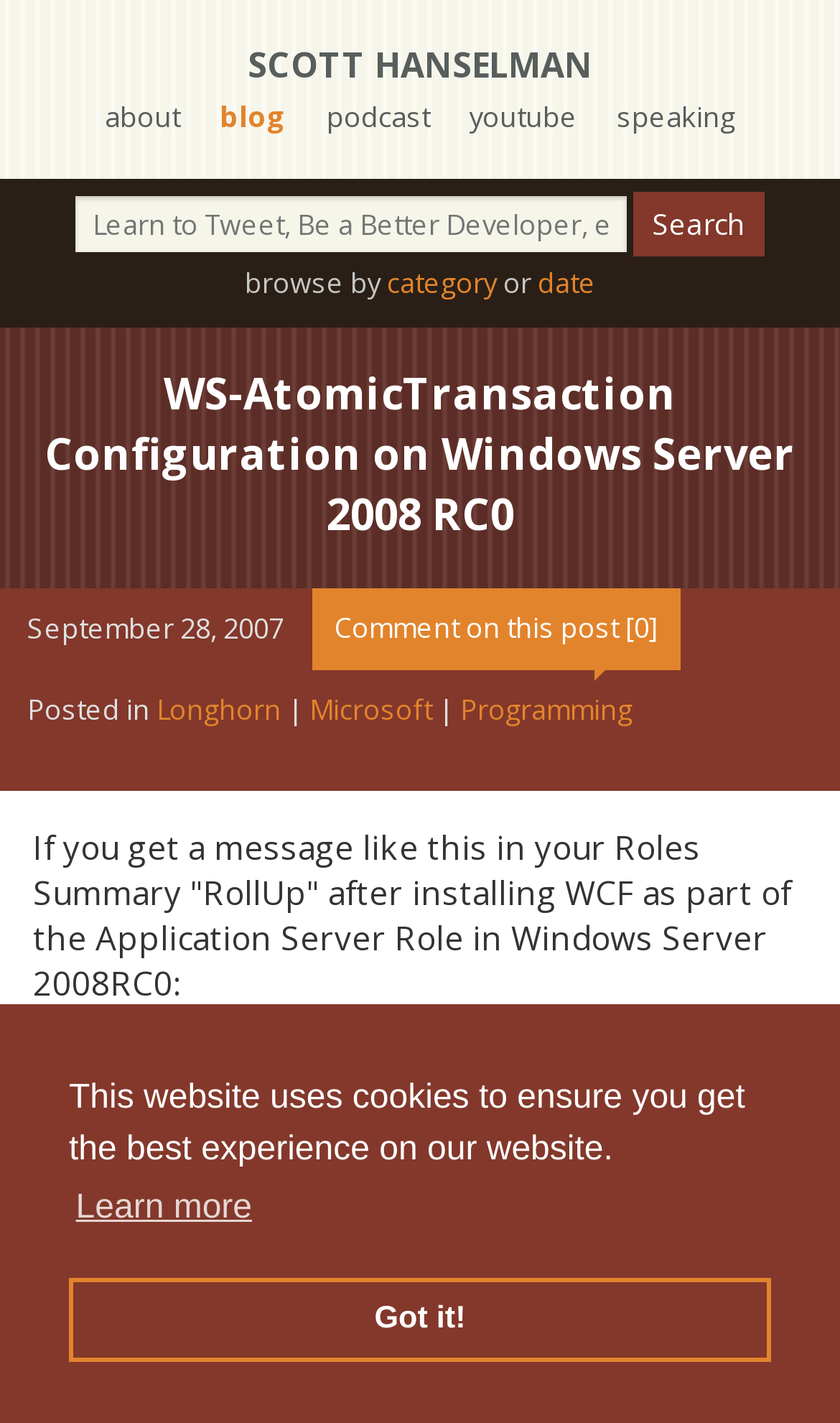Pinpoint the bounding box coordinates of the element to be clicked to execute the instruction: "search for something".

[0.091, 0.138, 0.745, 0.177]